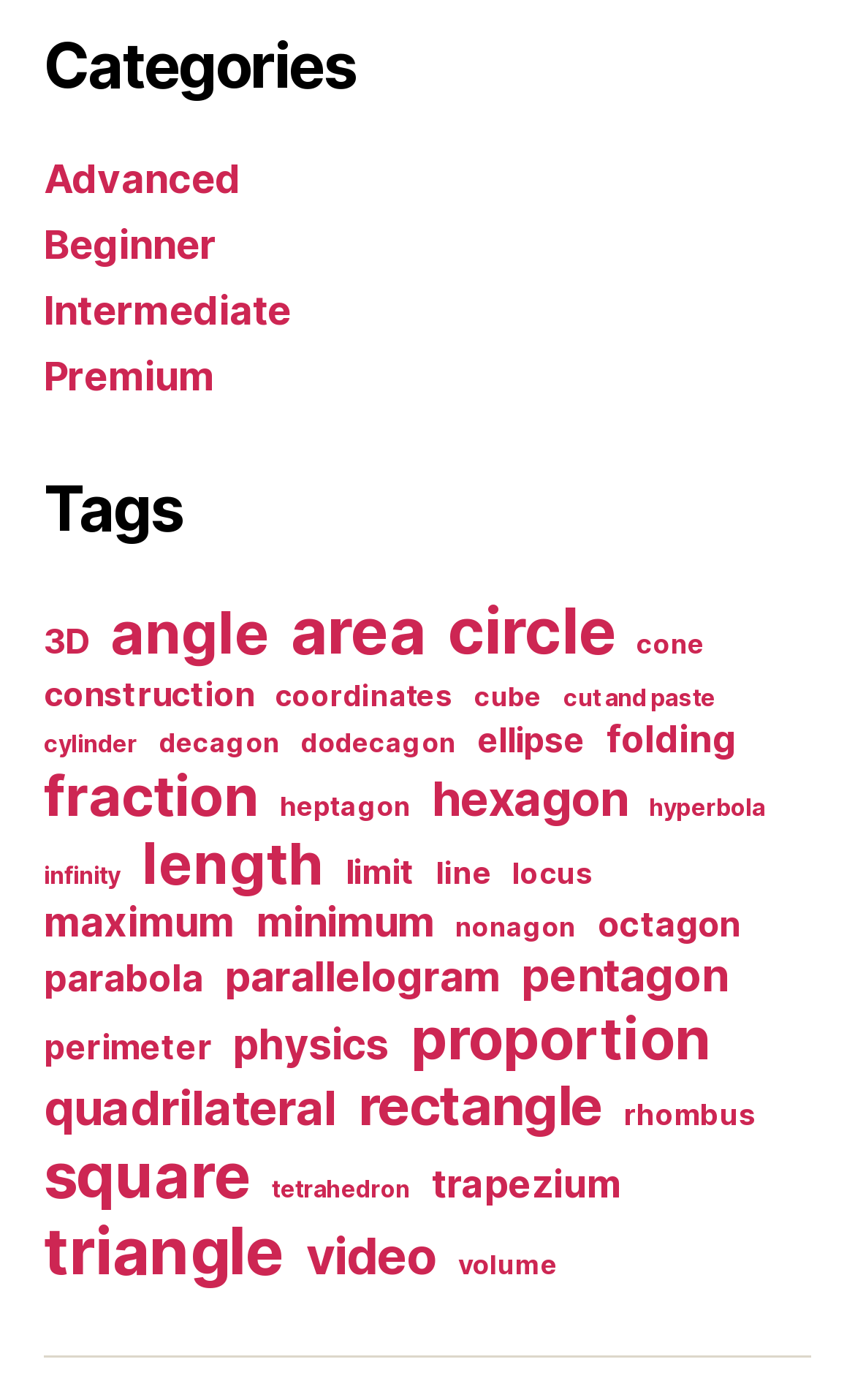Highlight the bounding box coordinates of the element you need to click to perform the following instruction: "Explore the 'video' section."

[0.358, 0.876, 0.511, 0.919]